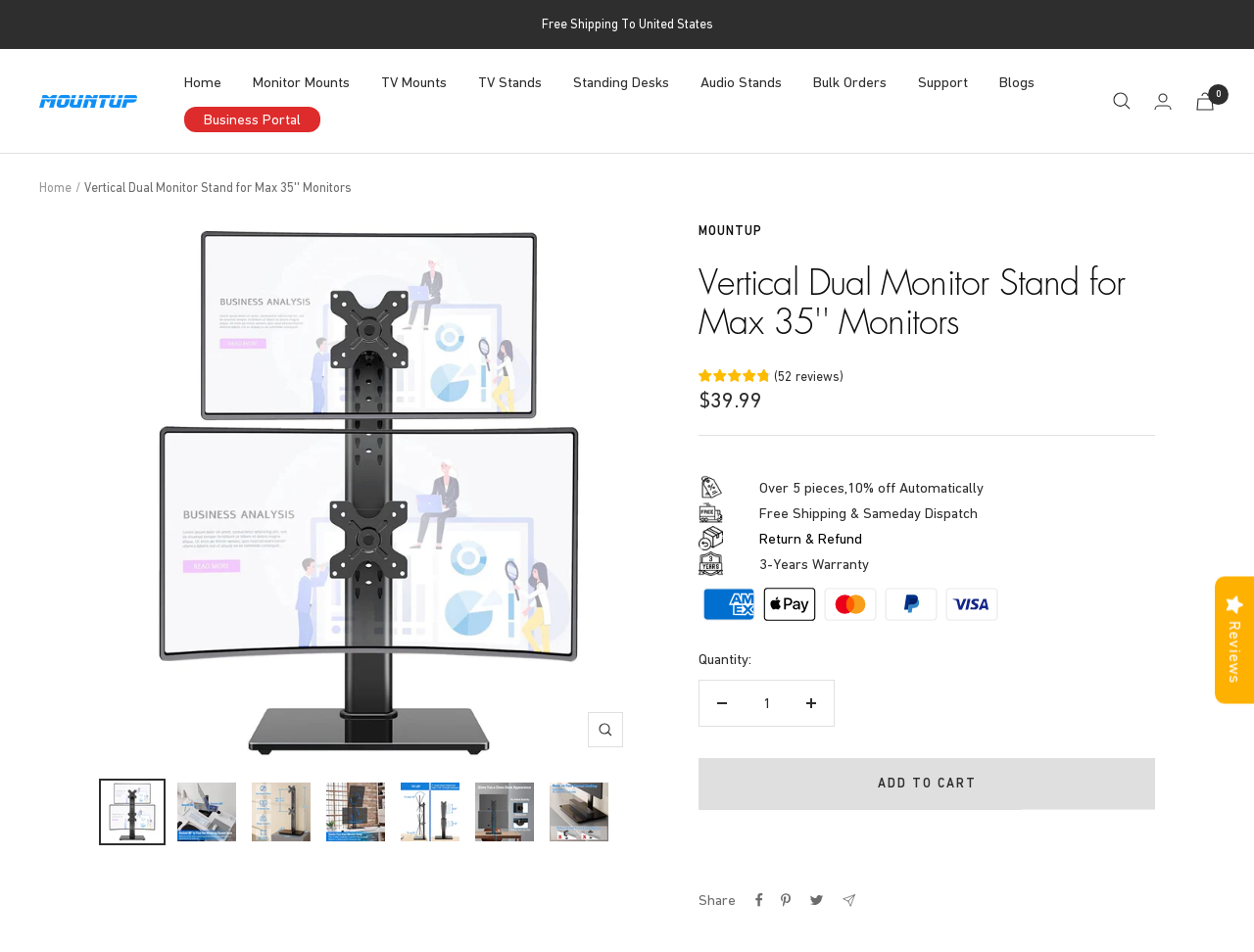Extract the primary header of the webpage and generate its text.

Vertical Dual Monitor Stand for Max 35'' Monitors